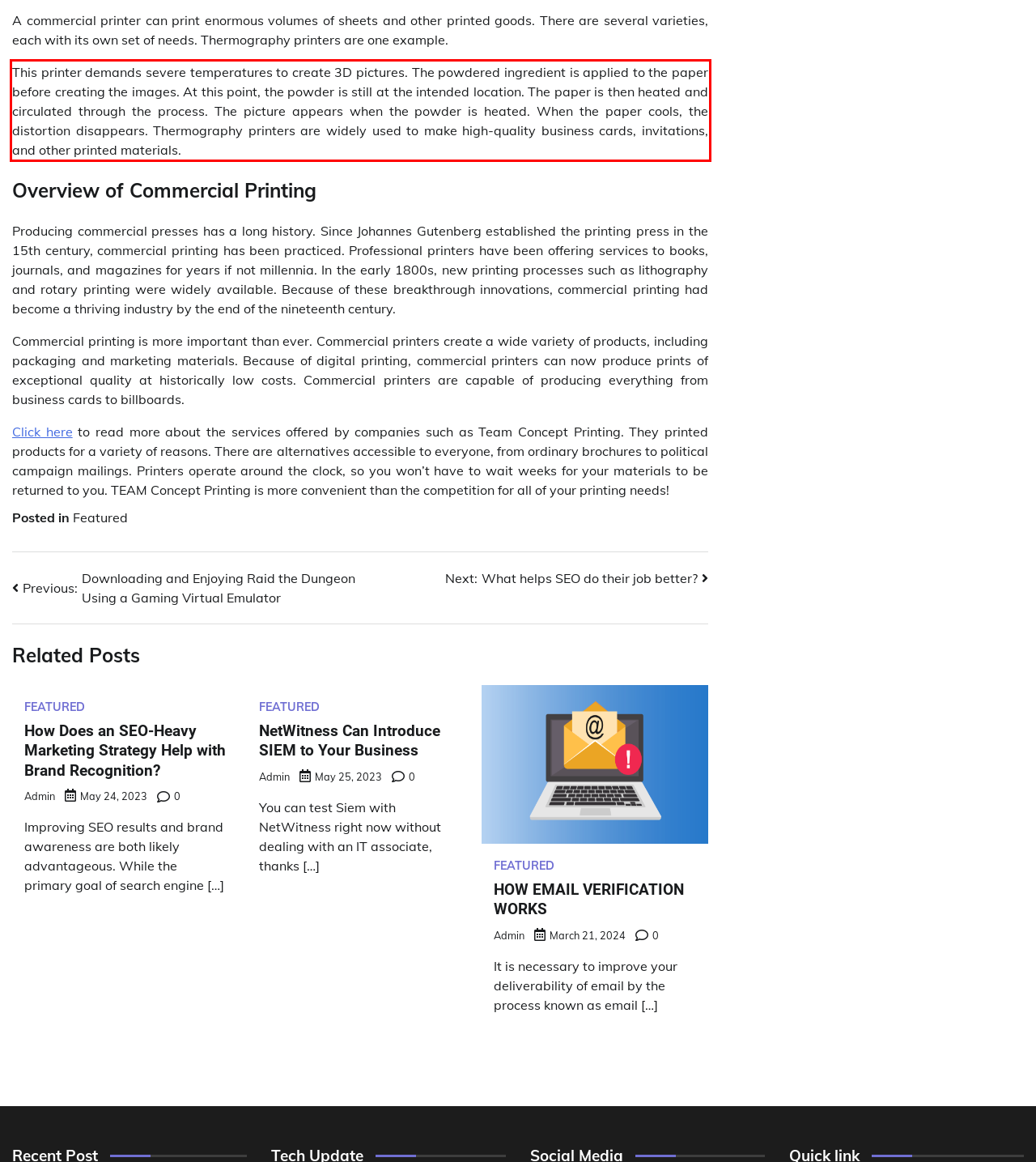Please identify and extract the text from the UI element that is surrounded by a red bounding box in the provided webpage screenshot.

This printer demands severe temperatures to create 3D pictures. The powdered ingredient is applied to the paper before creating the images. At this point, the powder is still at the intended location. The paper is then heated and circulated through the process. The picture appears when the powder is heated. When the paper cools, the distortion disappears. Thermography printers are widely used to make high-quality business cards, invitations, and other printed materials.